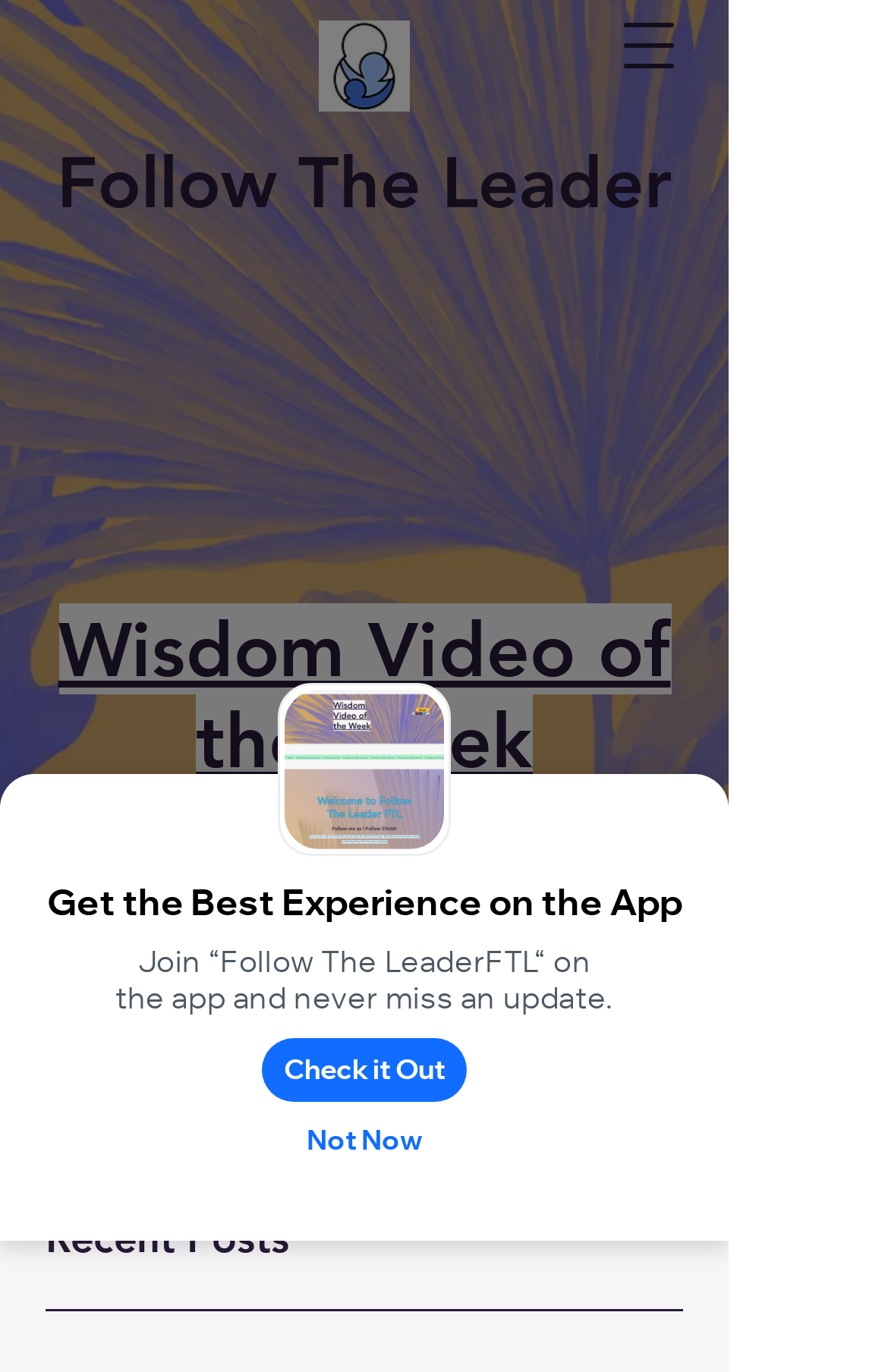What is the section title of the recent posts?
Provide an in-depth and detailed explanation in response to the question.

I found the section title of the recent posts by looking at the text 'Recent Posts' which is a static text element on the webpage.